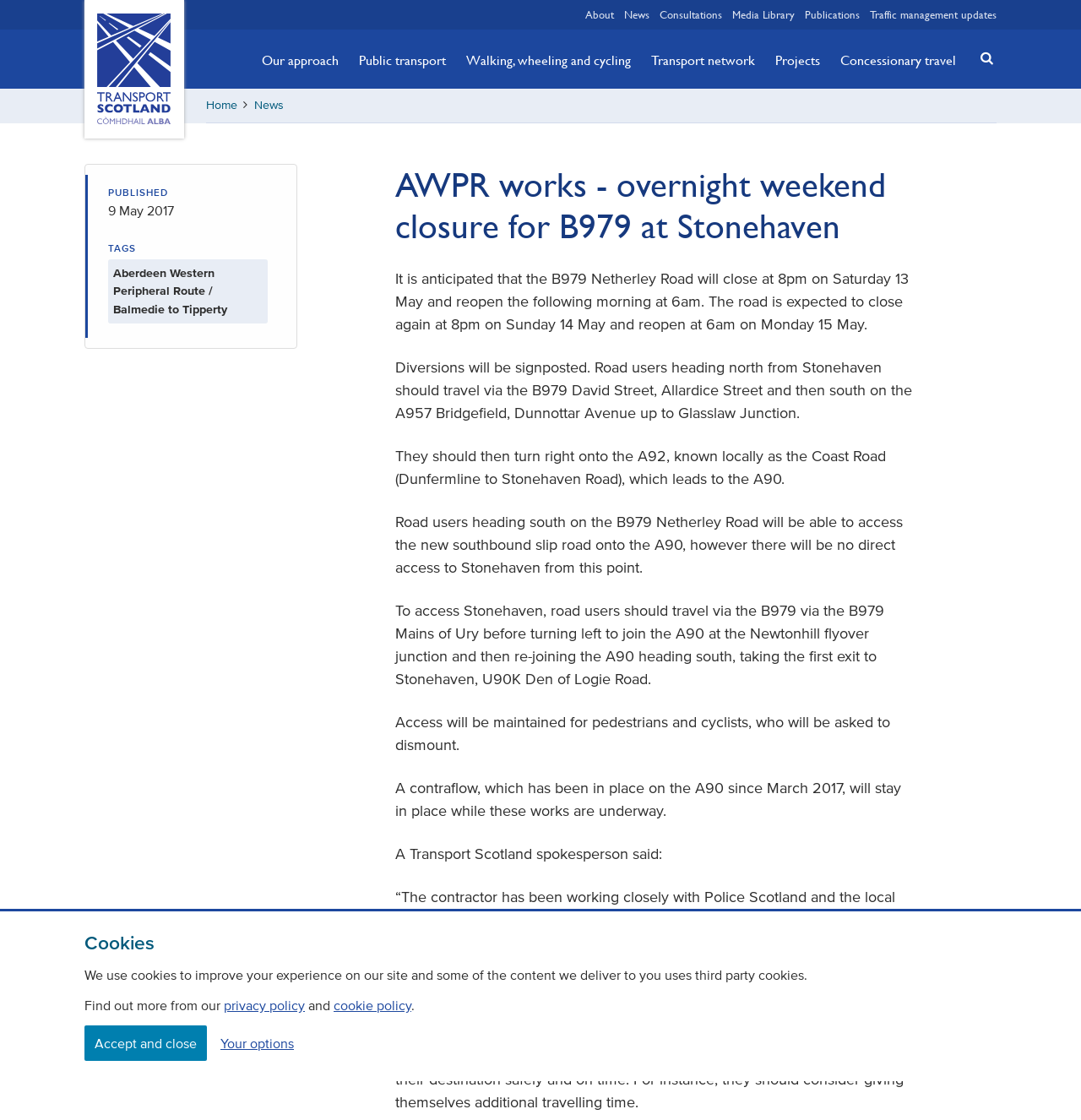What time will the road reopen on Monday 15 May?
Provide a detailed answer to the question using information from the image.

The webpage states that 'The road is expected to close again at 8pm on Sunday 14 May and reopen at 6am on Monday 15 May.' This information is provided in the main content section of the webpage.